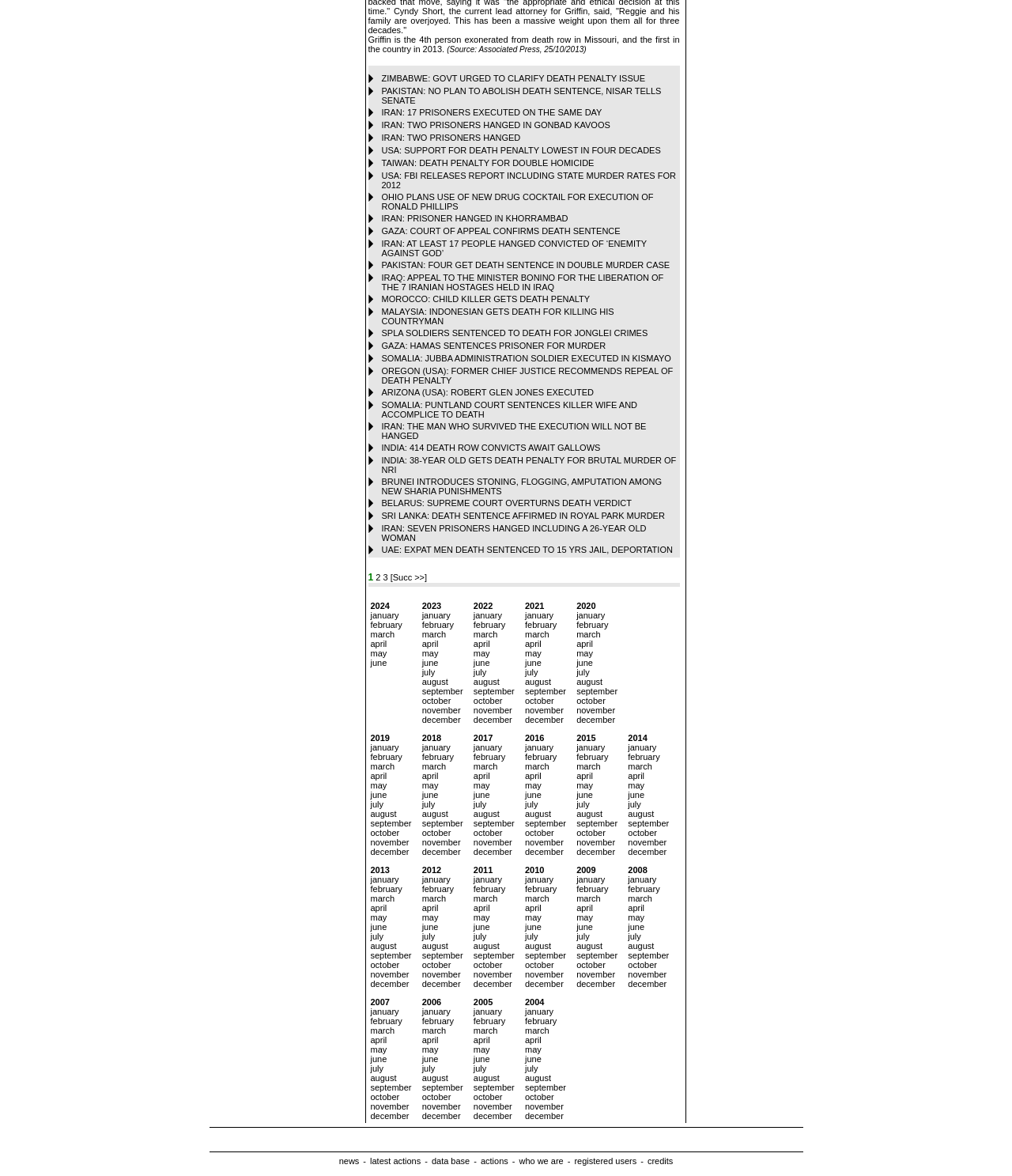Identify the coordinates of the bounding box for the element described below: "who we are". Return the coordinates as four float numbers between 0 and 1: [left, top, right, bottom].

[0.513, 0.983, 0.557, 0.991]